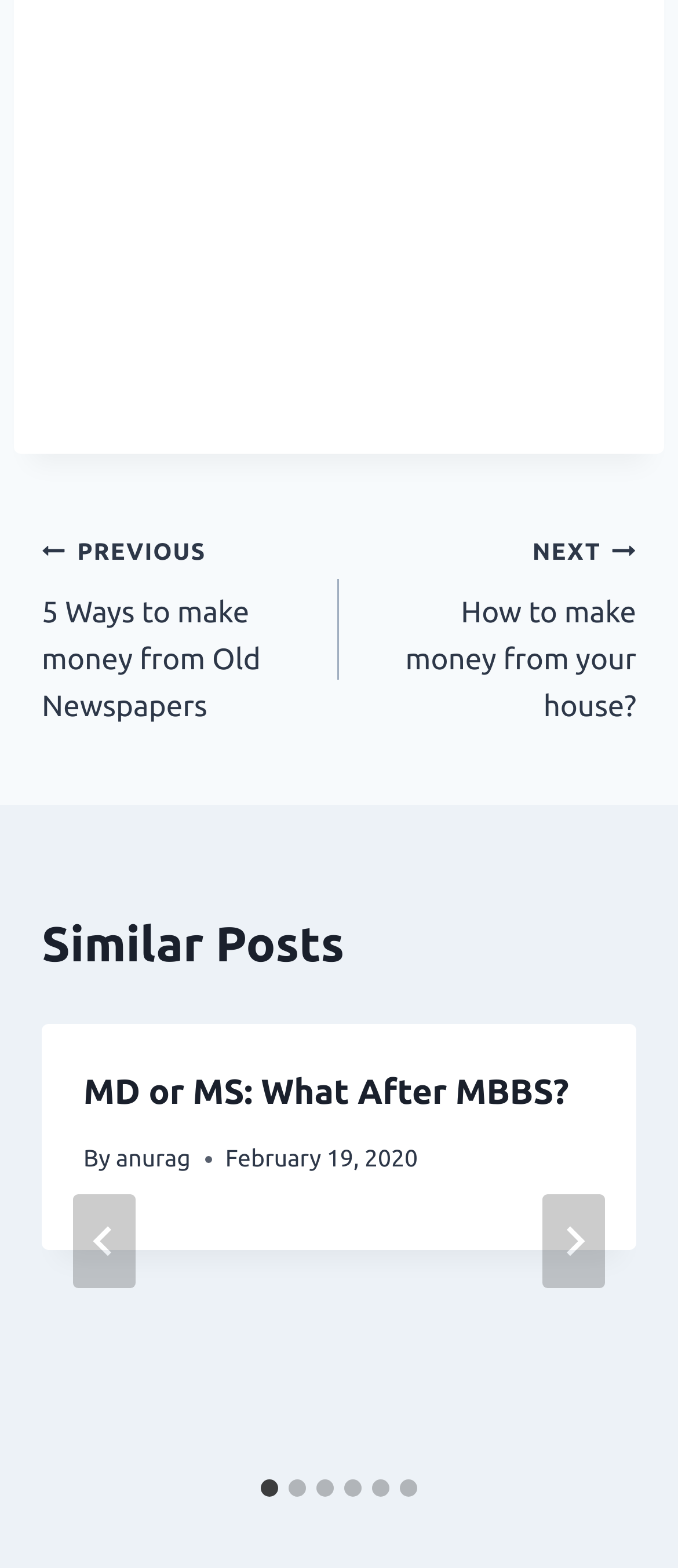Provide a short, one-word or phrase answer to the question below:
How many slides are there in the current post?

6